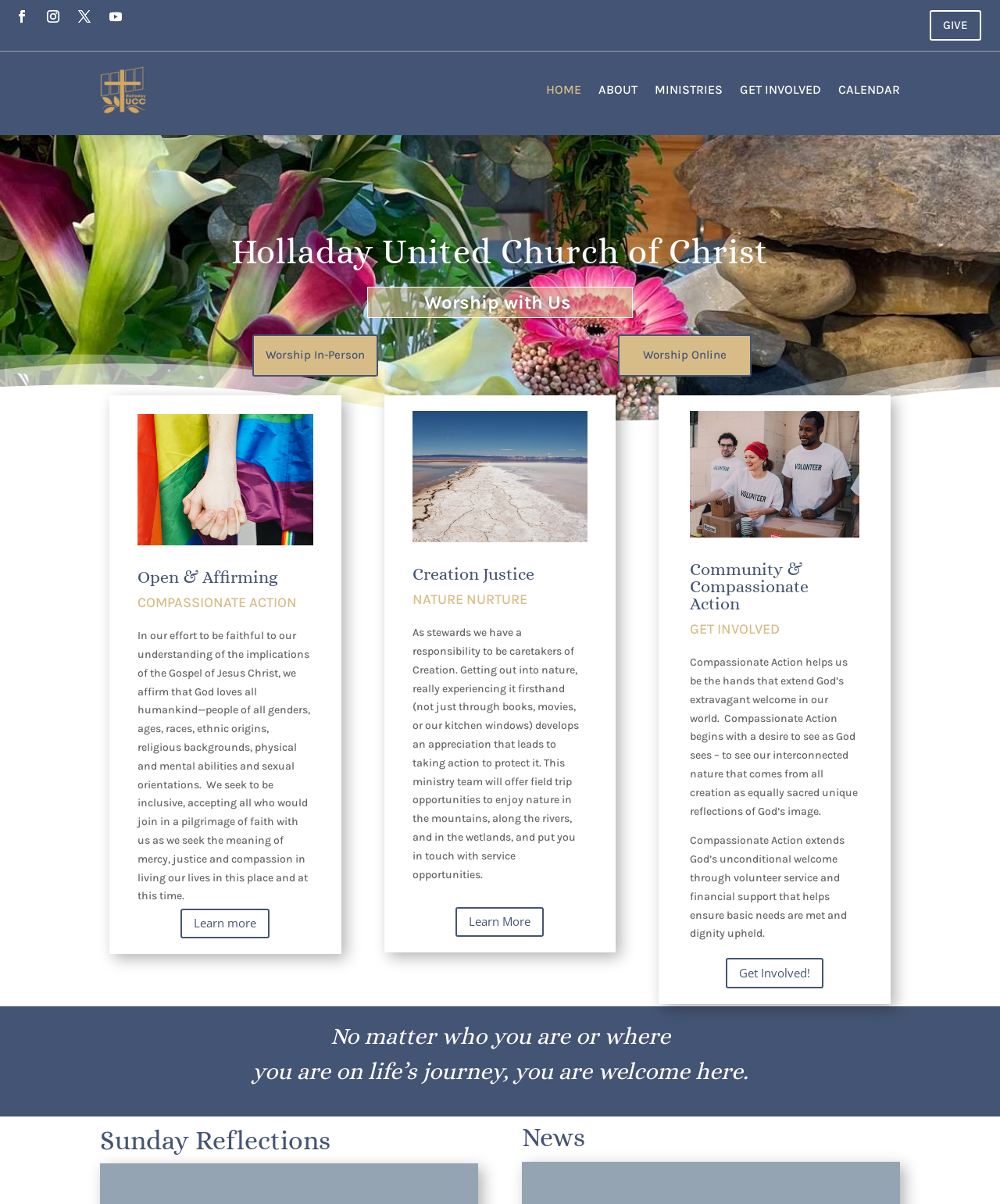Locate the bounding box coordinates of the clickable element to fulfill the following instruction: "View Sunday Reflections". Provide the coordinates as four float numbers between 0 and 1 in the format [left, top, right, bottom].

[0.1, 0.937, 0.478, 0.965]